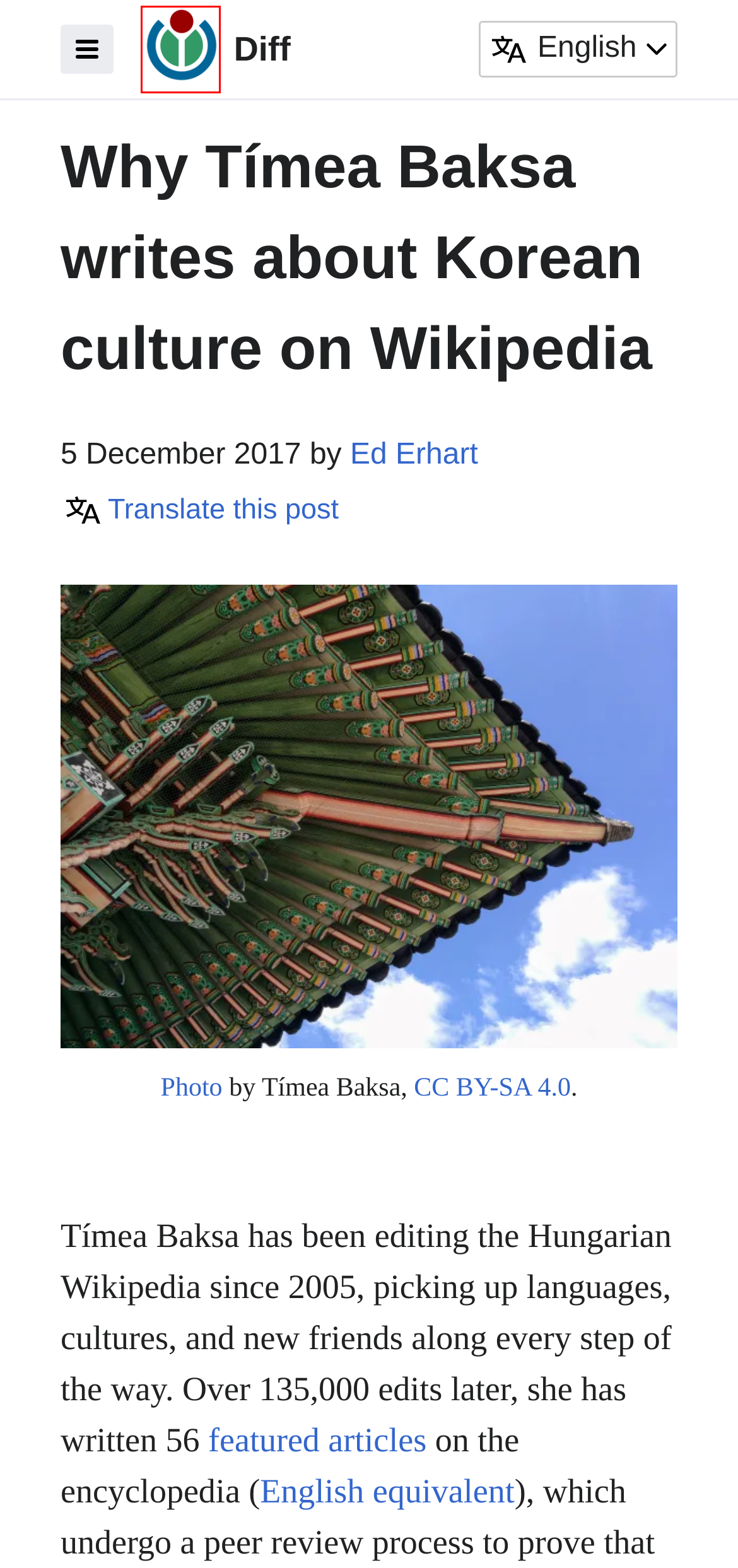You have a screenshot of a webpage where a red bounding box highlights a specific UI element. Identify the description that best matches the resulting webpage after the highlighted element is clicked. The choices are:
A. featured article – Diff
B. Korean culture – Diff
C. Communications – Diff
D. Guidelines – Diff
E. Diff – News from across the Wikimedia movement
F. Subscribe to Diff – Diff
G. Wikimedia Foundation Non-wiki Privacy Policy – Wikimedia Foundation
H. 20 Years of Bengali Wikipedia in Open Knowledge – Diff

E